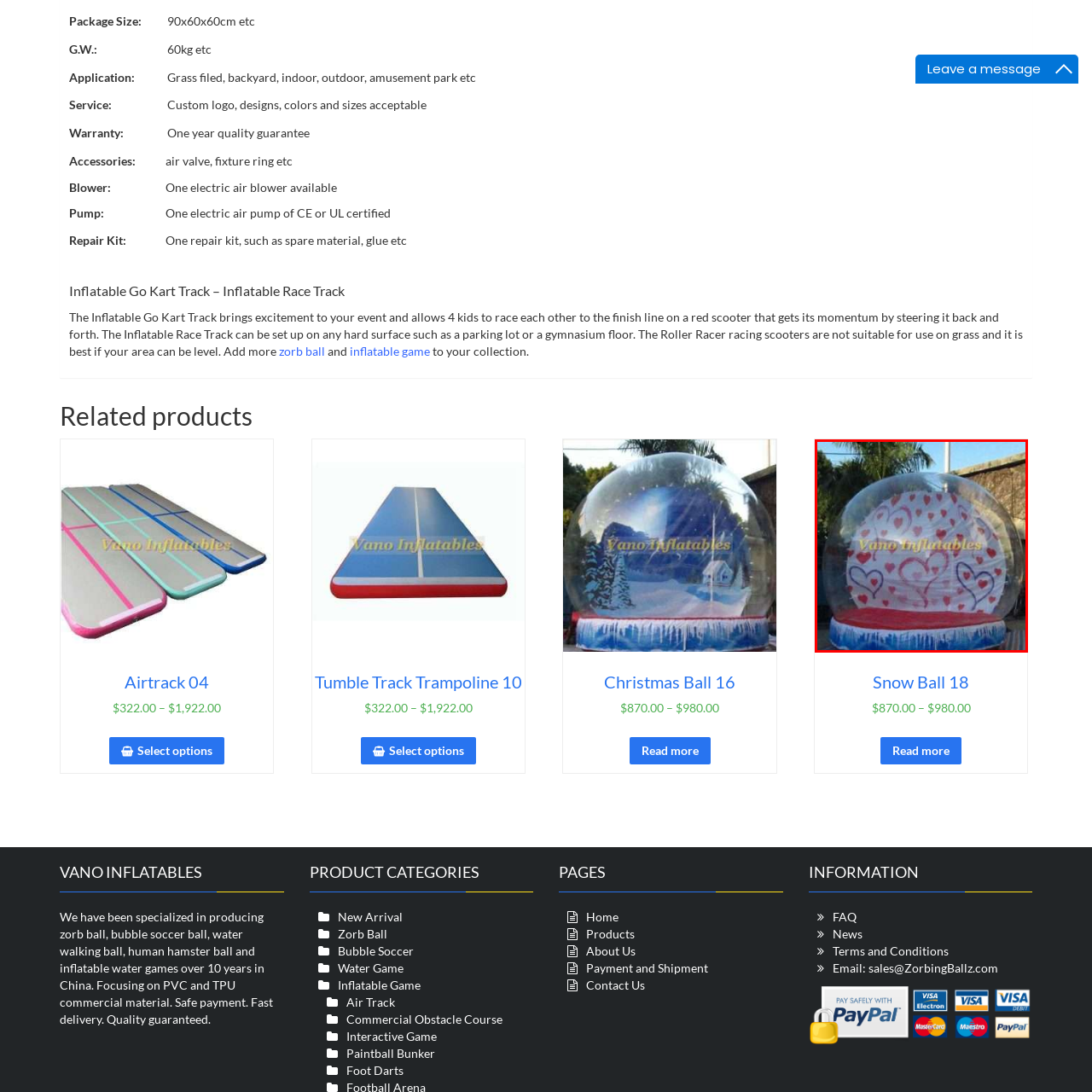Provide a thorough description of the scene depicted within the red bounding box.

The image showcases a whimsical inflatable snow globe from Vano Inflatables, featuring vibrant red and white heart designs against a clear backdrop. Its spacious interior suggests it is designed for fun interactions, perfect for events or festivities. The colorful base adds a playful touch, enhancing its appeal as a decorative piece or attraction. This inflatable is ideal for creating memorable experiences at parties, festivals, or themed events, offering both enjoyment and a unique photo opportunity for guests.